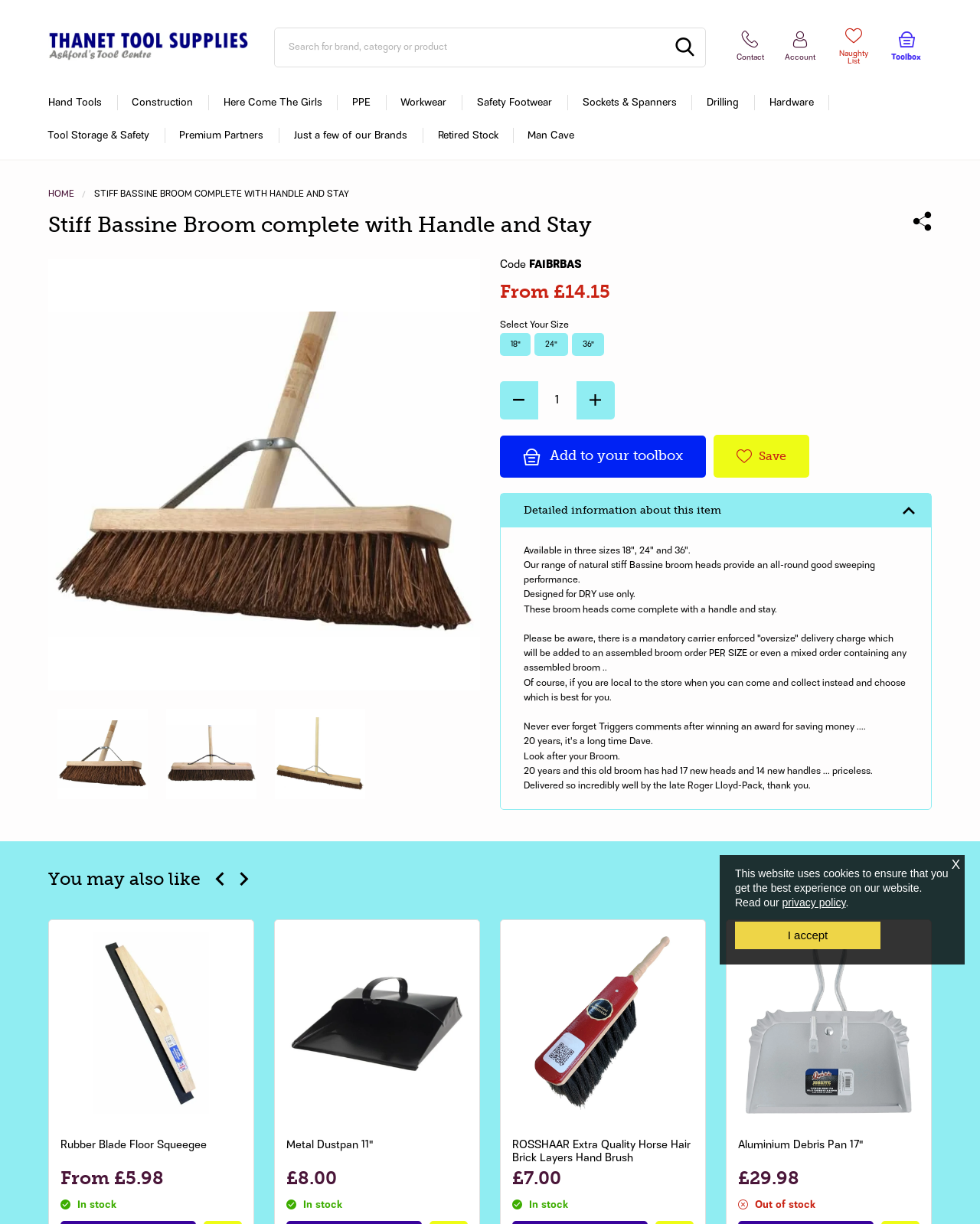What is the vertical position of 'MY ACCOUNT' relative to 'REGISTER'?
Using the image, respond with a single word or phrase.

Above